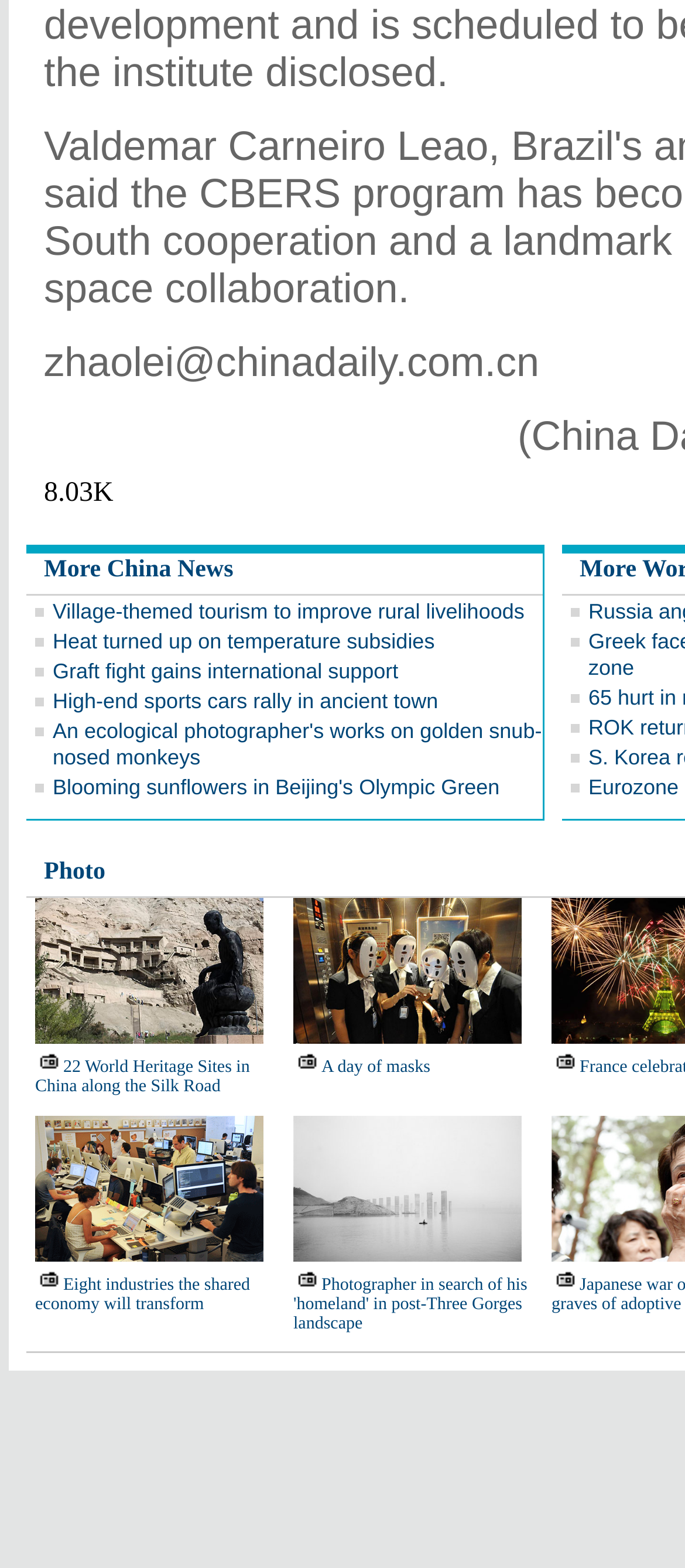Identify the bounding box coordinates of the clickable section necessary to follow the following instruction: "Explore '22 World Heritage Sites in China along the Silk Road'". The coordinates should be presented as four float numbers from 0 to 1, i.e., [left, top, right, bottom].

[0.051, 0.675, 0.365, 0.699]